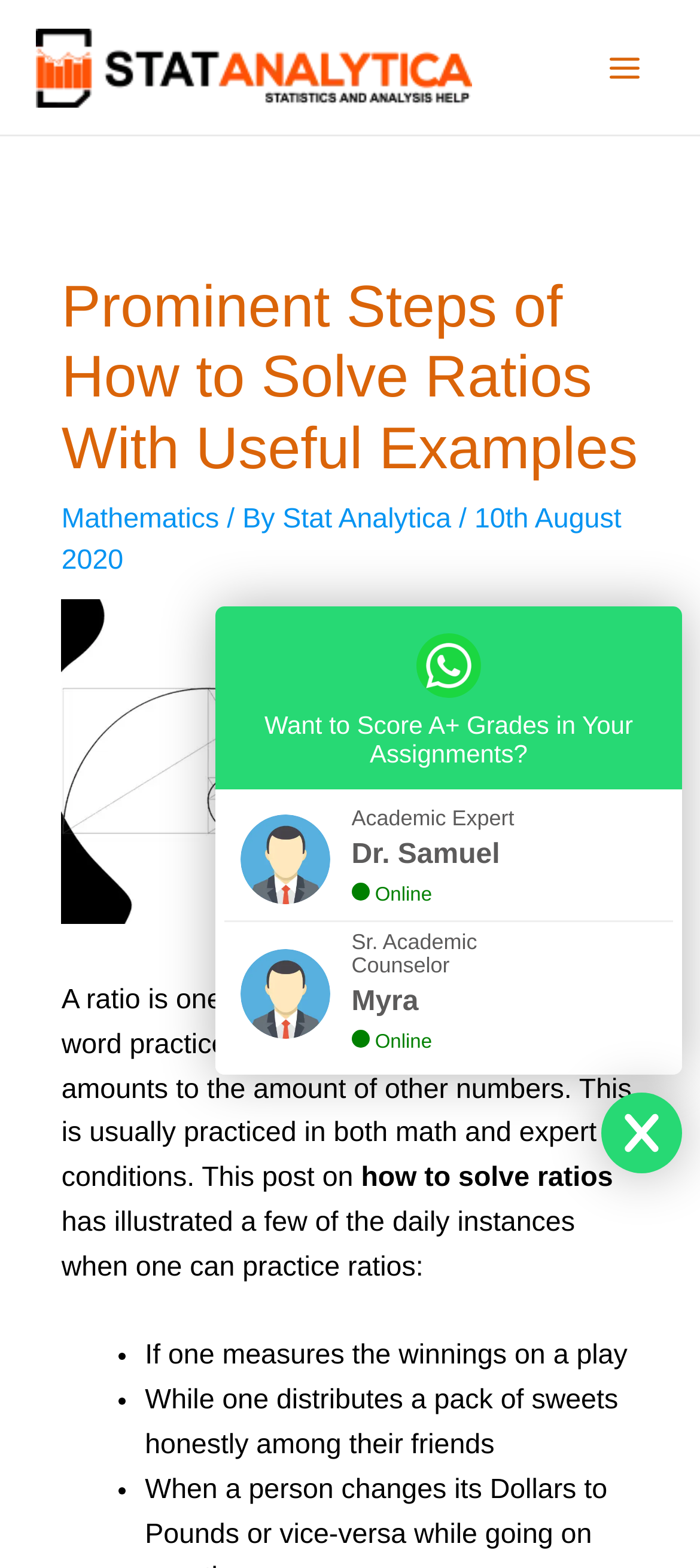What is the date of the article?
Refer to the image and give a detailed response to the question.

The date of the article can be found in the header section, where it is written as '10th August 2020'.